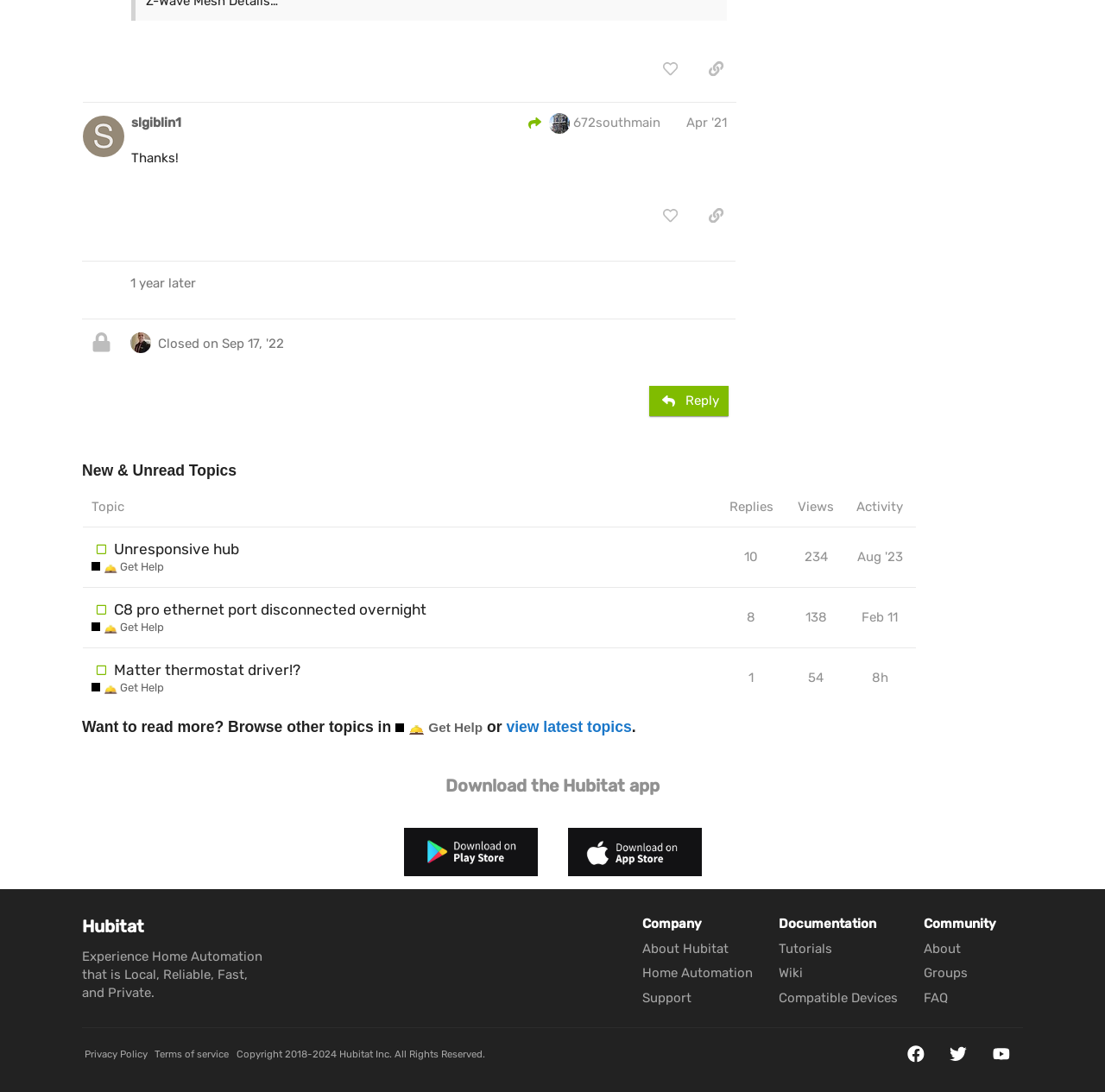Using the provided description: "8", find the bounding box coordinates of the corresponding UI element. The output should be four float numbers between 0 and 1, in the format [left, top, right, bottom].

[0.672, 0.548, 0.688, 0.583]